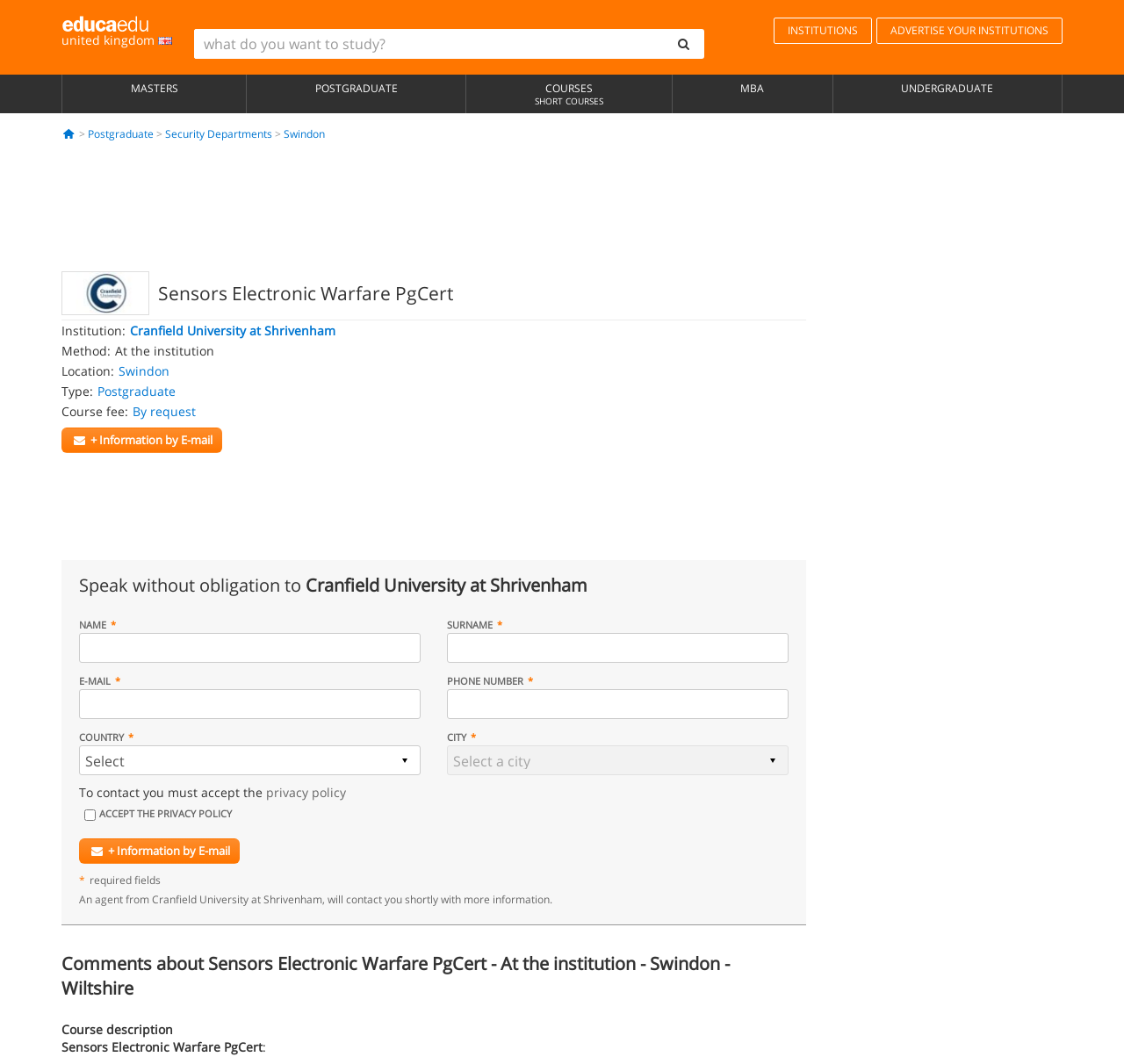Examine the screenshot and answer the question in as much detail as possible: What is the name of the institution offering the Sensors Electronic Warfare PgCert course?

The answer can be found in the 'Institution:' section, where it is stated that the institution offering the course is Cranfield University at Shrivenham.